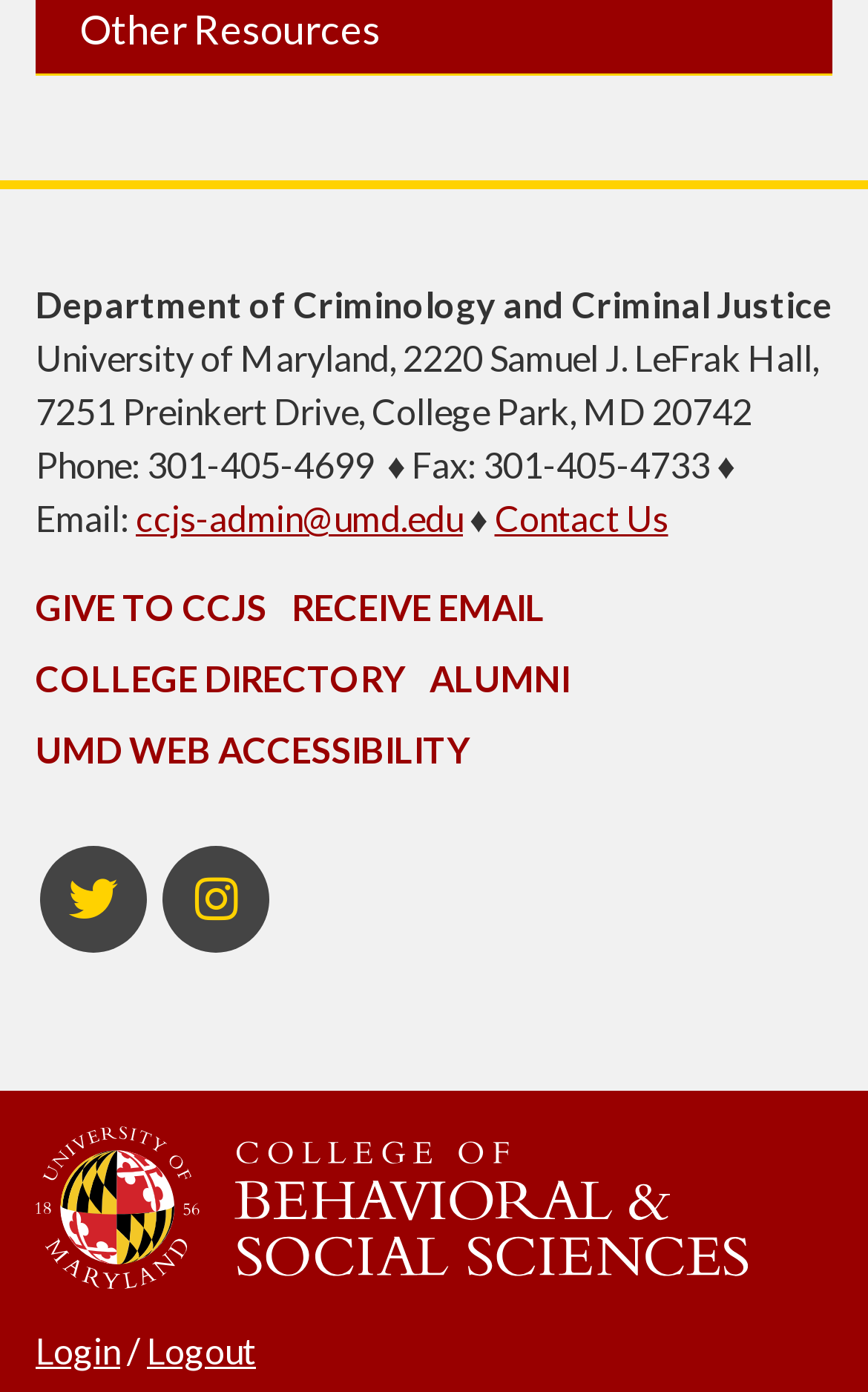Locate the bounding box coordinates of the element's region that should be clicked to carry out the following instruction: "log in to the system". The coordinates need to be four float numbers between 0 and 1, i.e., [left, top, right, bottom].

[0.041, 0.955, 0.138, 0.985]